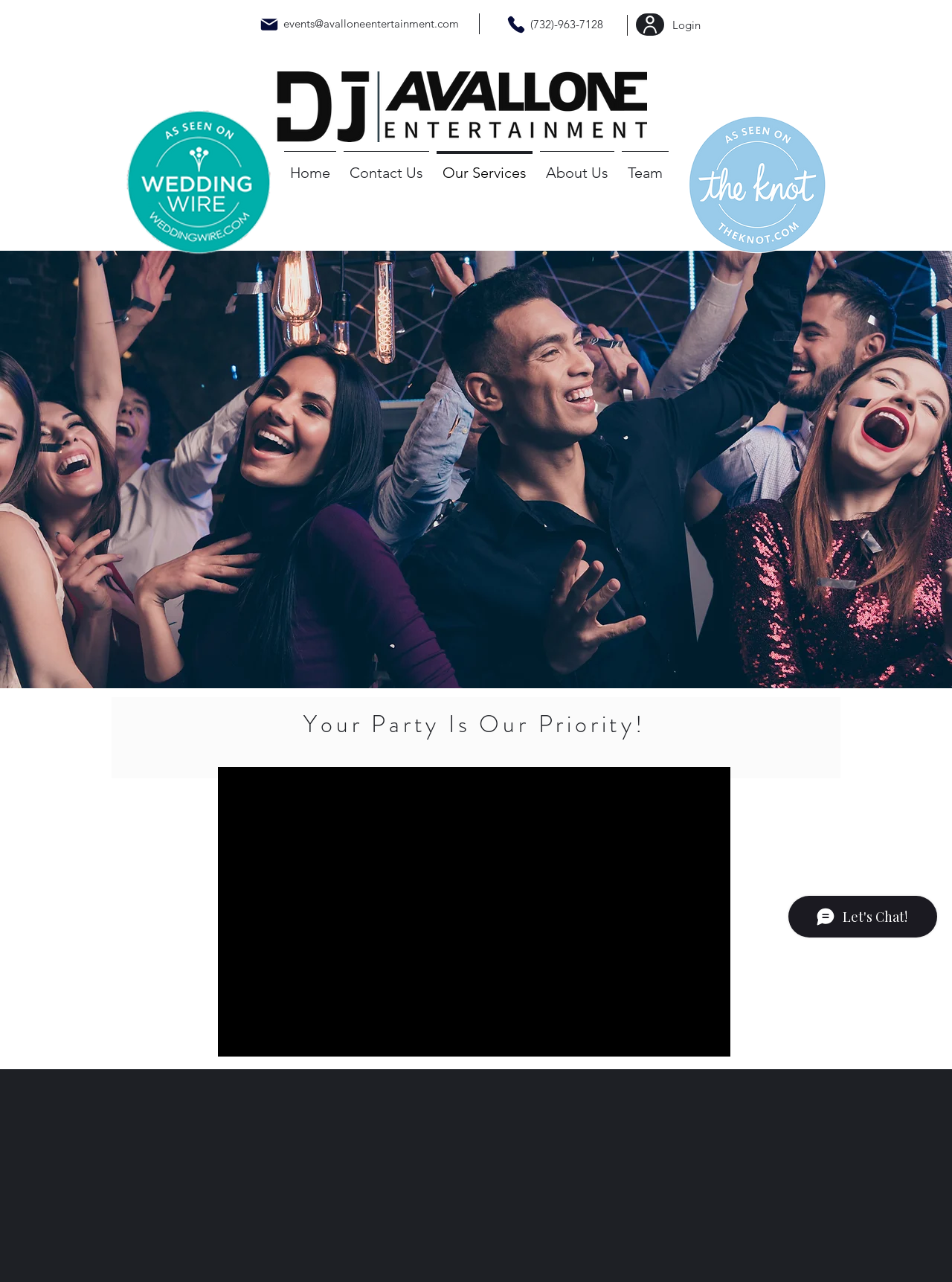Indicate the bounding box coordinates of the clickable region to achieve the following instruction: "Login to the user account."

[0.695, 0.011, 0.747, 0.028]